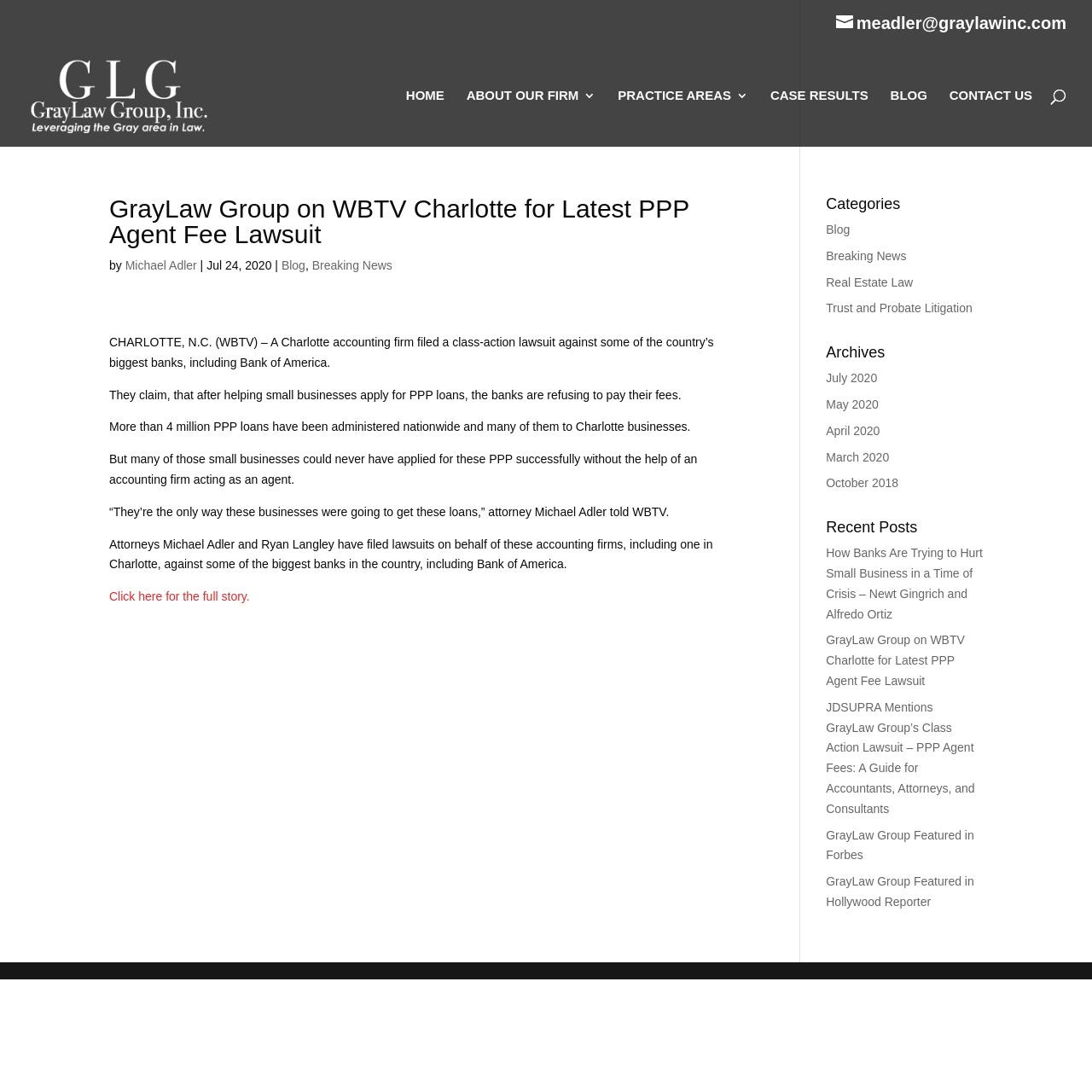Answer briefly with one word or phrase:
What is the name of the law firm mentioned?

GrayLaw Group